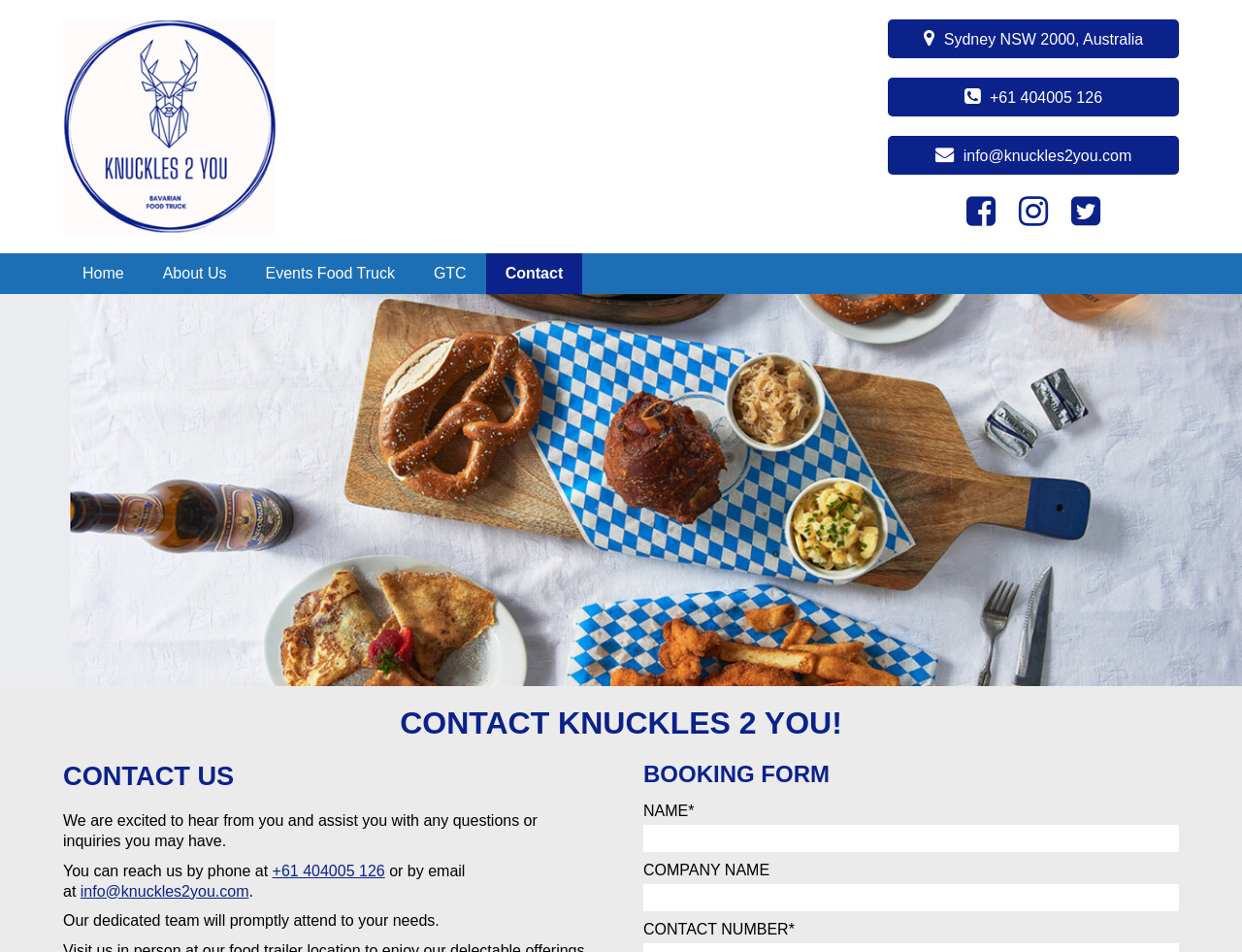Please examine the image and provide a detailed answer to the question: What is the company name of the website?

The company name can be inferred from the website's title, 'knuckles2you.com: Contact', and is also mentioned in the contact information section.